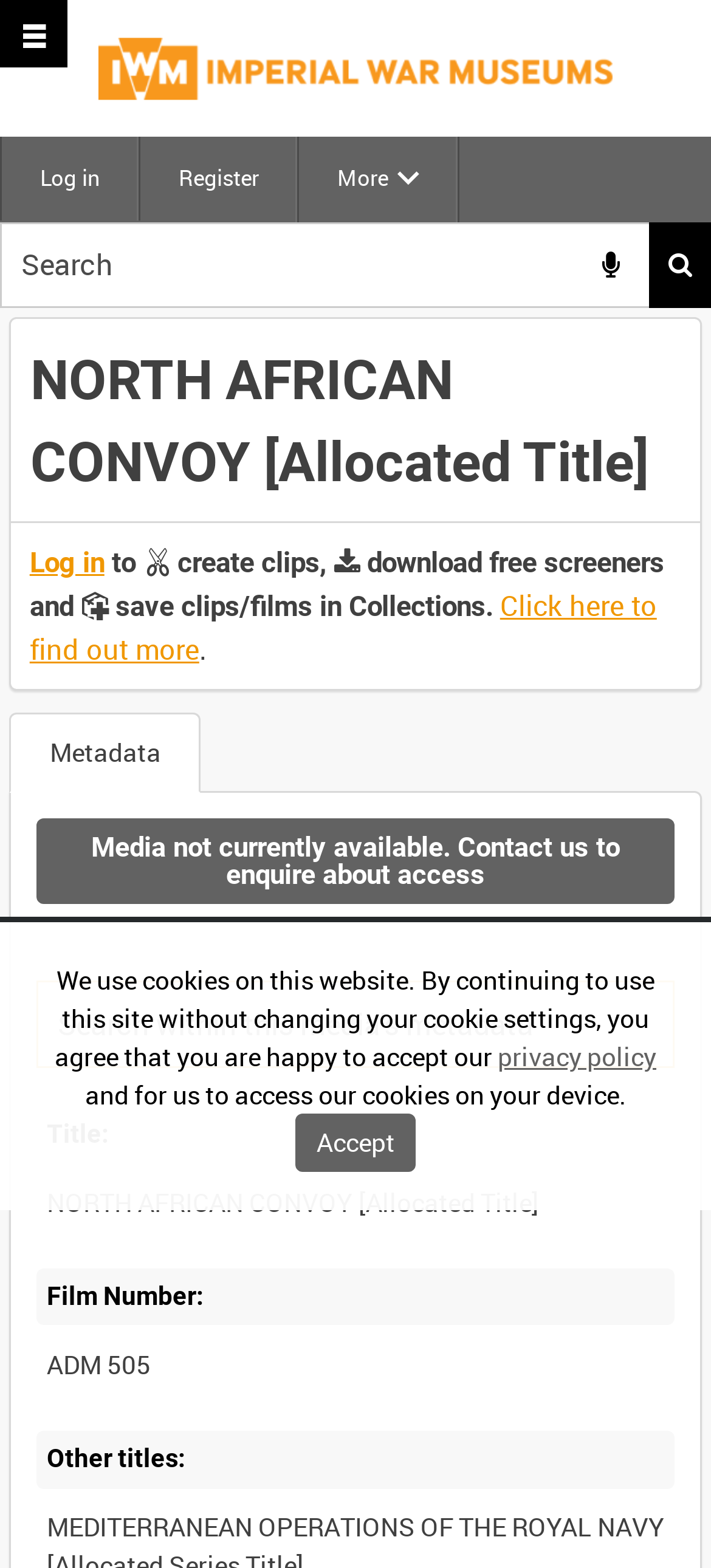Bounding box coordinates should be in the format (top-left x, top-left y, bottom-right x, bottom-right y) and all values should be floating point numbers between 0 and 1. Determine the bounding box coordinate for the UI element described as: Search

[0.913, 0.142, 1.0, 0.196]